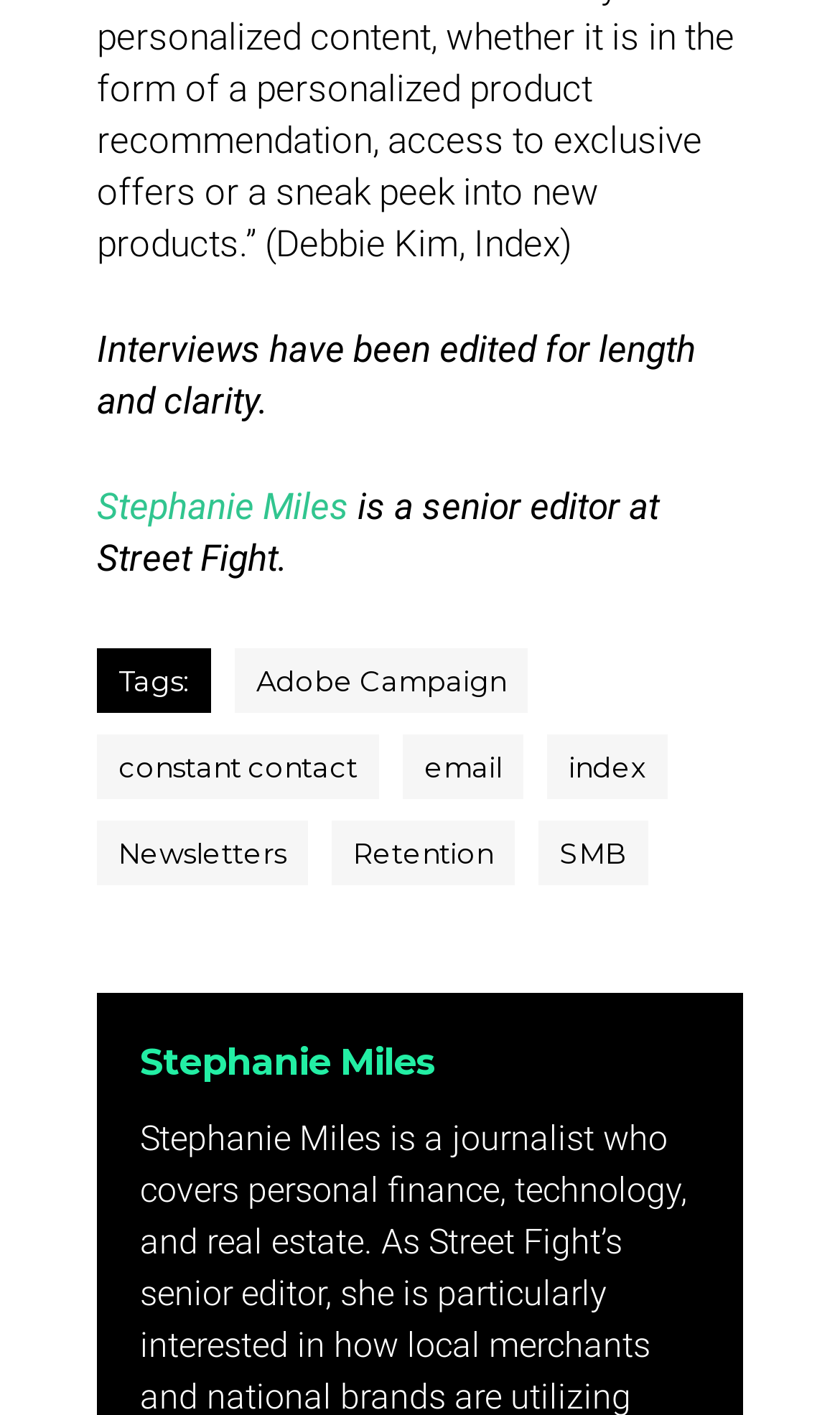Reply to the question with a single word or phrase:
Is there an image on the webpage?

Yes